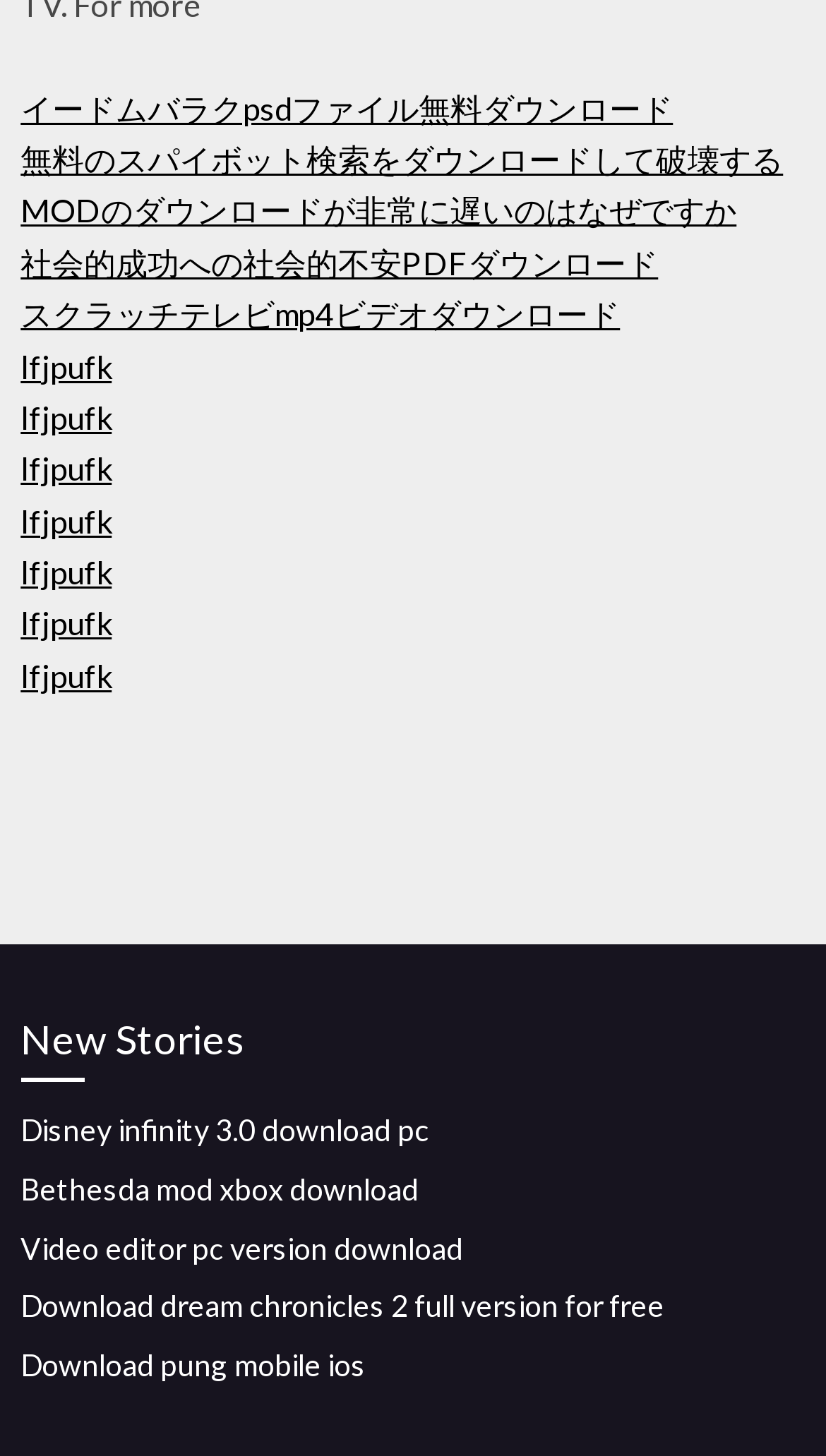Identify the bounding box coordinates of the specific part of the webpage to click to complete this instruction: "Get Pung mobile on iOS".

[0.025, 0.925, 0.443, 0.95]